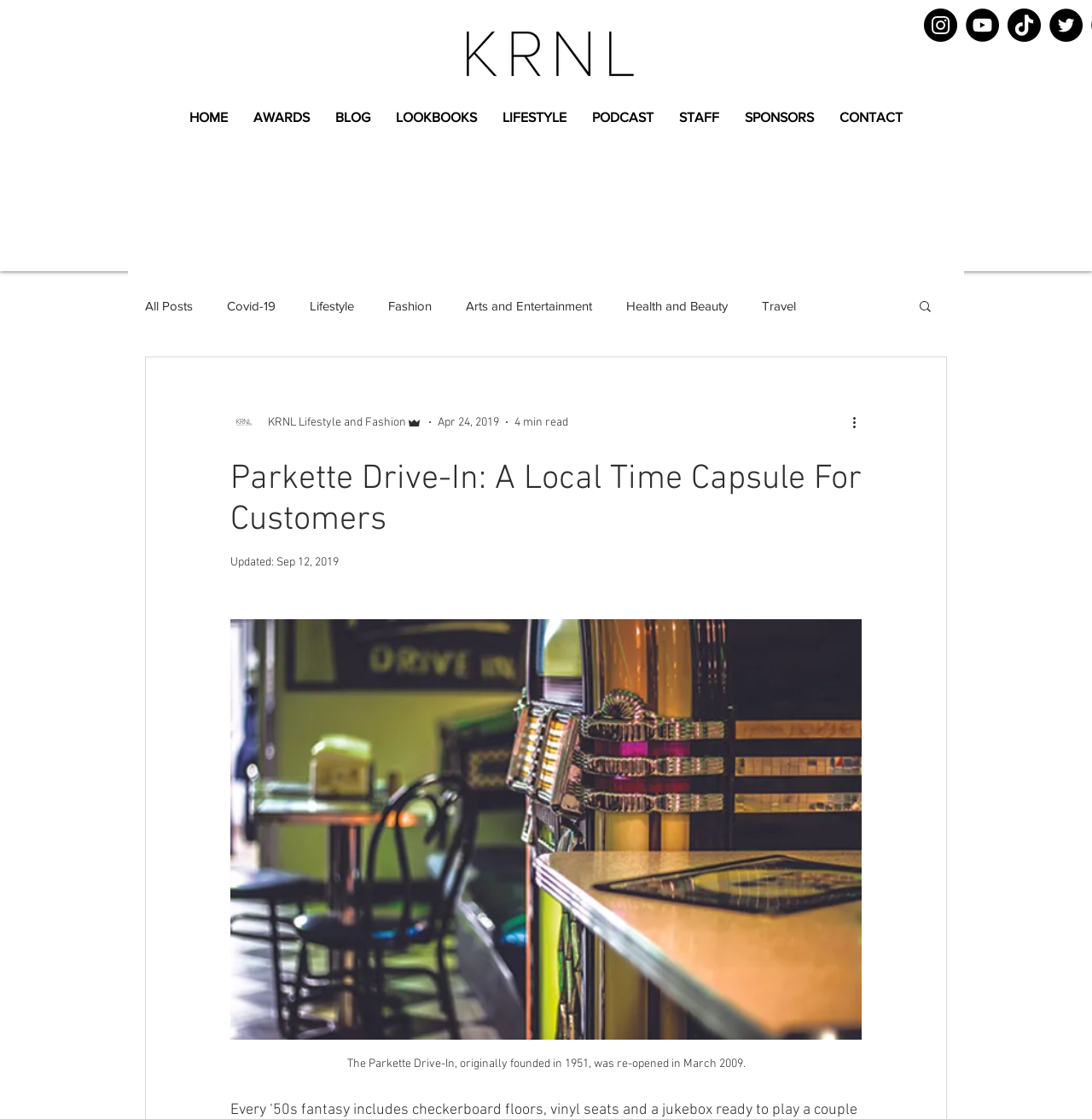Locate and generate the text content of the webpage's heading.

Parkette Drive-In: A Local Time Capsule For Customers